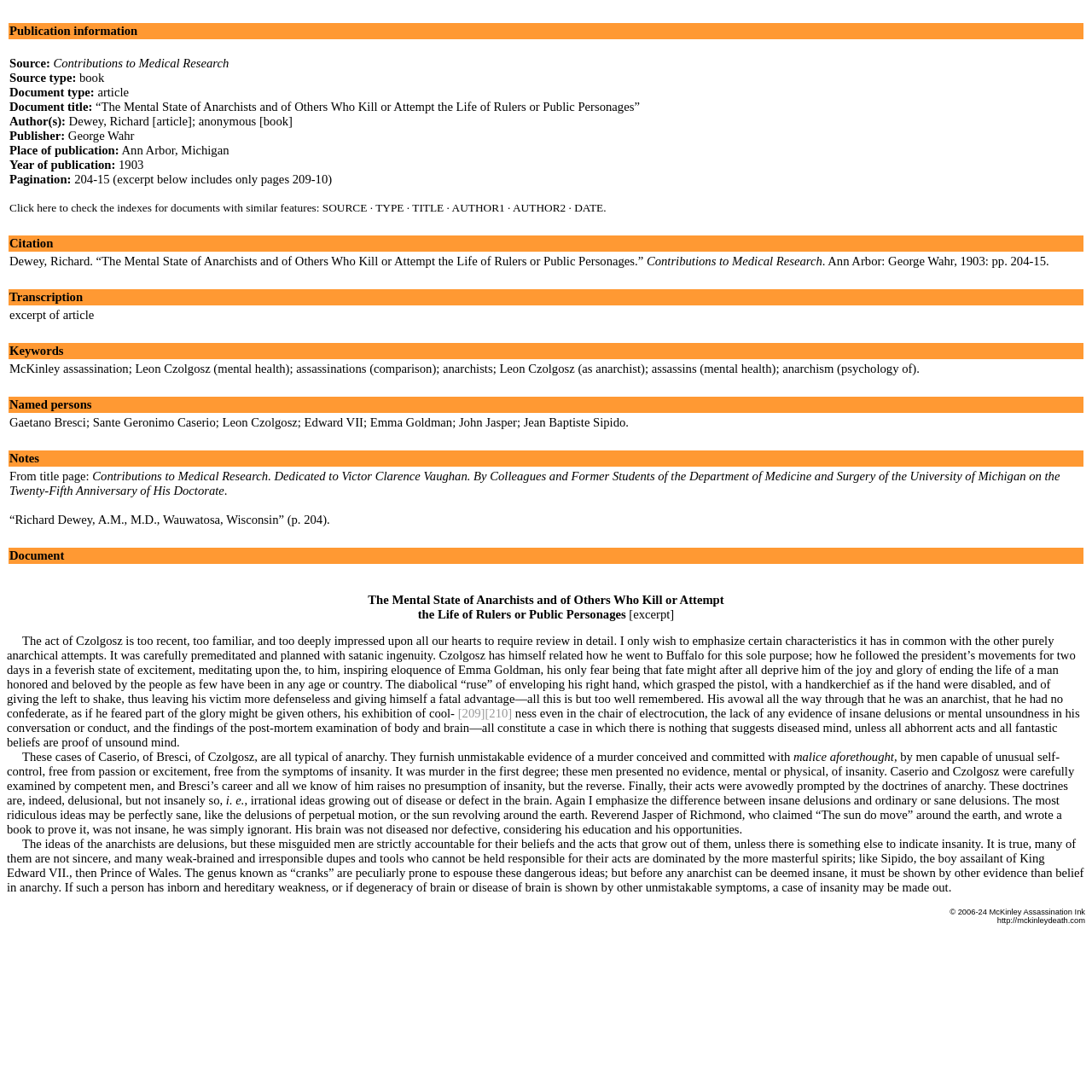Please find and report the bounding box coordinates of the element to click in order to perform the following action: "Check the 'Named persons'". The coordinates should be expressed as four float numbers between 0 and 1, in the format [left, top, right, bottom].

[0.008, 0.363, 0.992, 0.378]